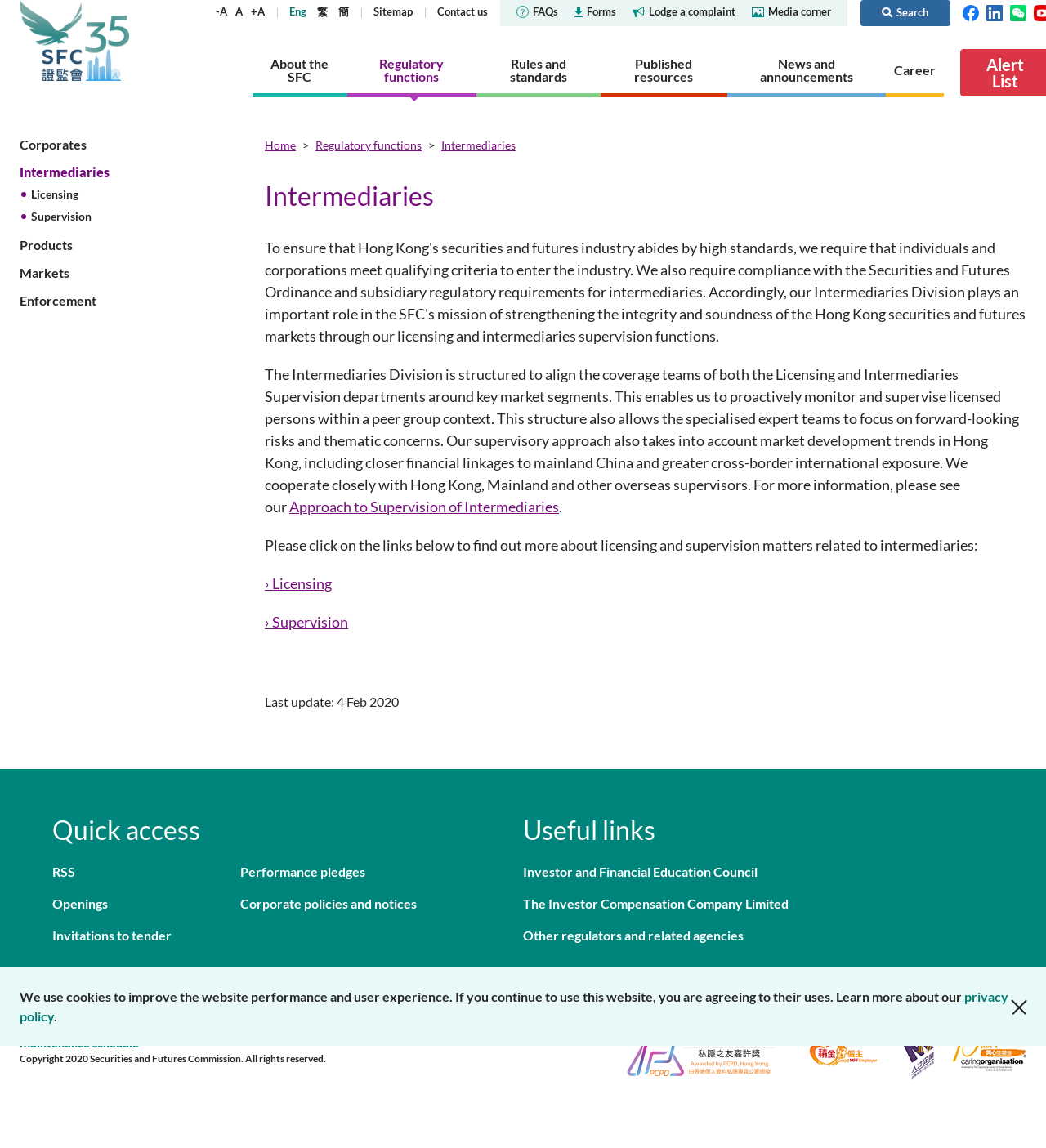What is the 'Corporate social responsibility' section about?
Give a one-word or short-phrase answer derived from the screenshot.

The organization's social and environmental initiatives